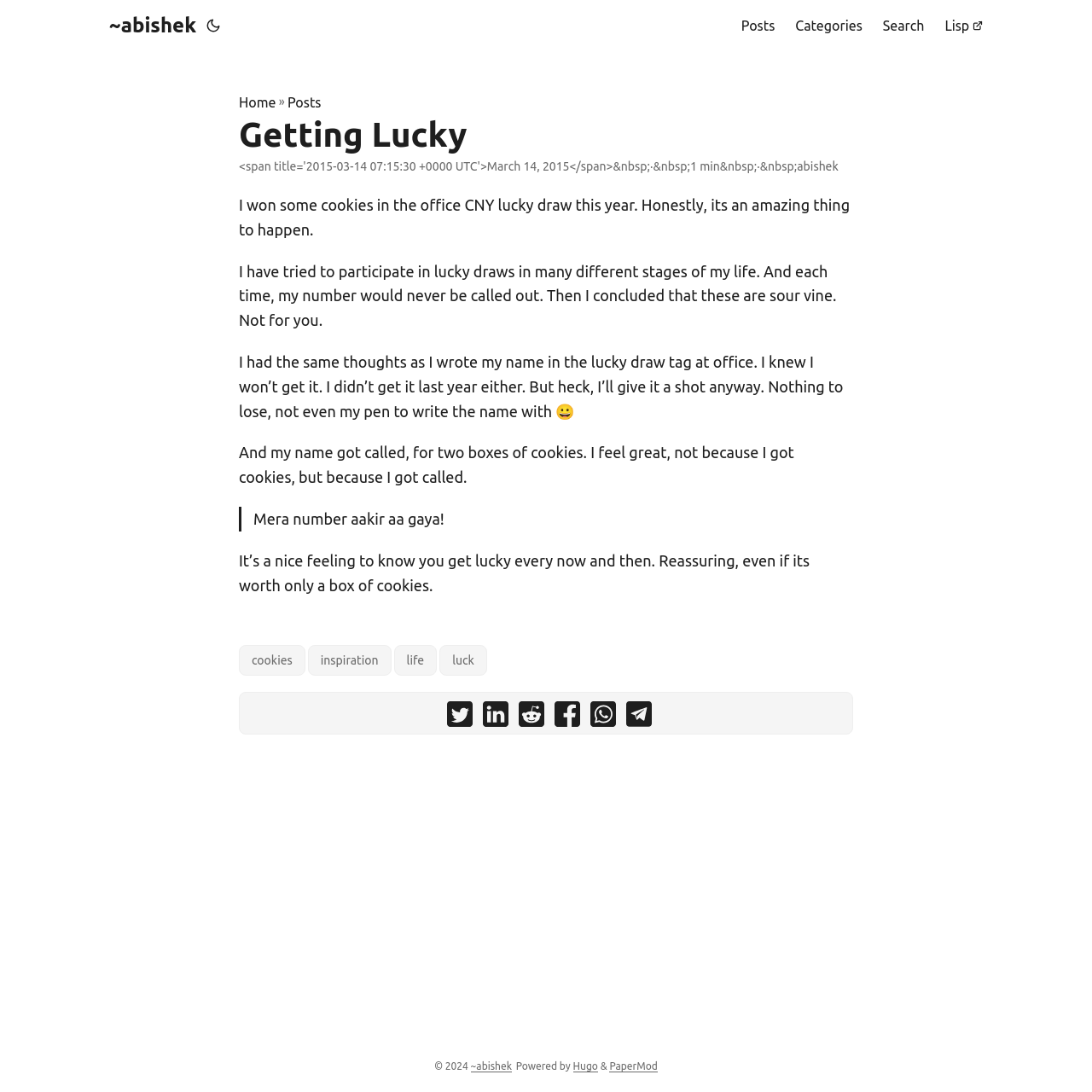Provide the bounding box coordinates of the HTML element this sentence describes: "aria-label="share Getting Lucky on whatsapp"". The bounding box coordinates consist of four float numbers between 0 and 1, i.e., [left, top, right, bottom].

[0.541, 0.642, 0.564, 0.672]